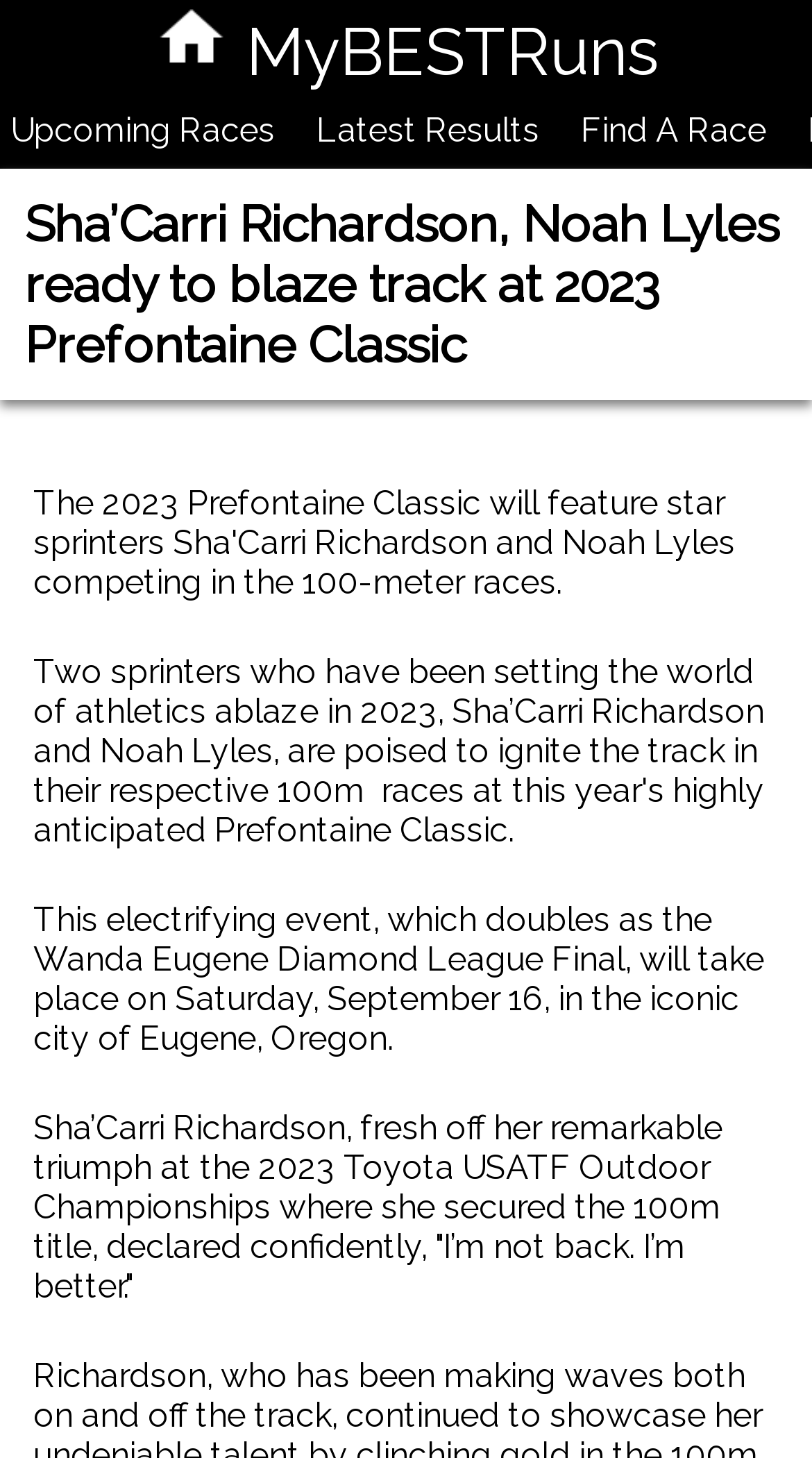Provide the bounding box coordinates of the HTML element this sentence describes: "Latest Results". The bounding box coordinates consist of four float numbers between 0 and 1, i.e., [left, top, right, bottom].

[0.377, 0.069, 0.677, 0.11]